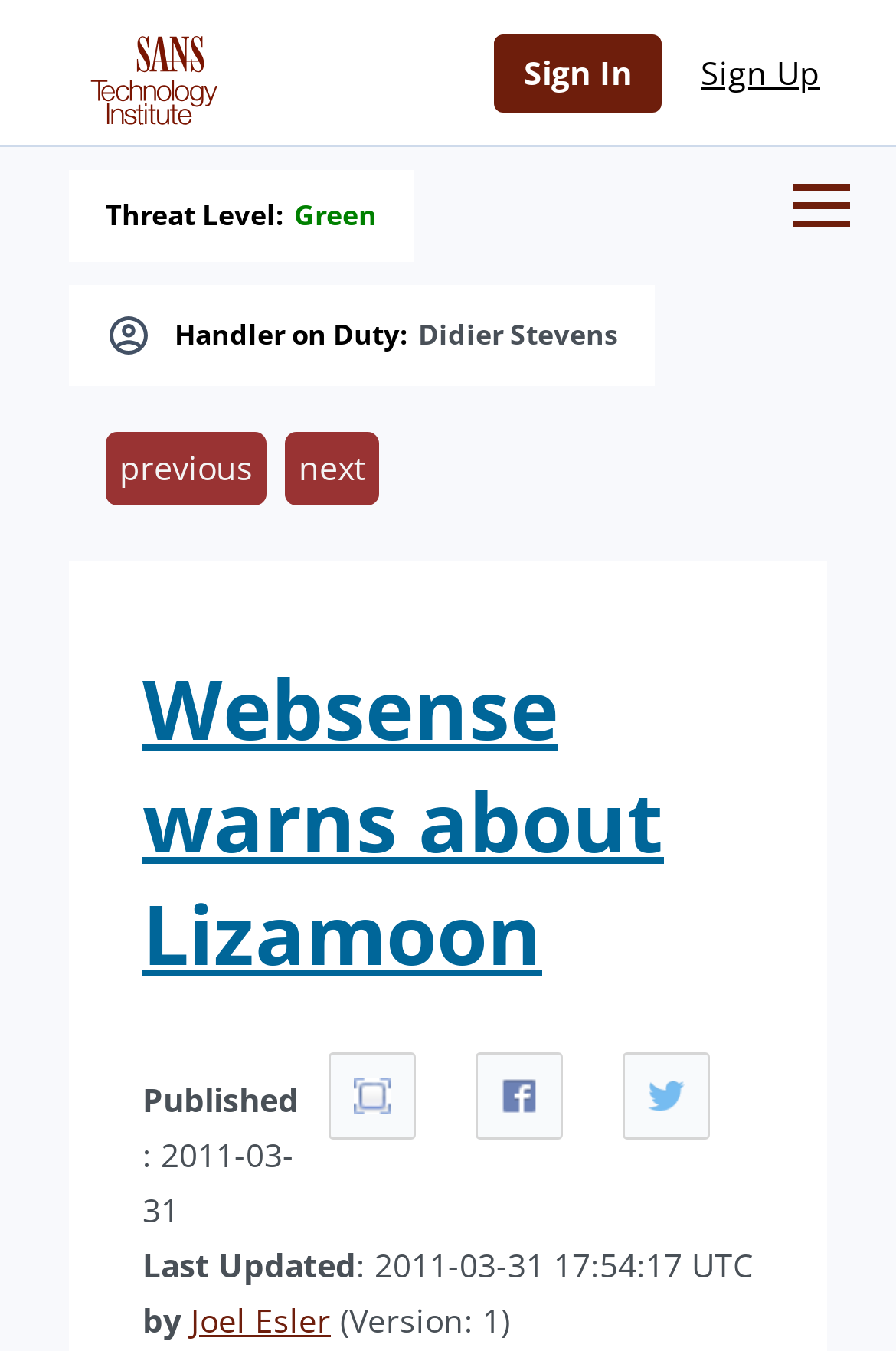Determine the bounding box coordinates for the area that needs to be clicked to fulfill this task: "View full screen". The coordinates must be given as four float numbers between 0 and 1, i.e., [left, top, right, bottom].

[0.367, 0.779, 0.464, 0.843]